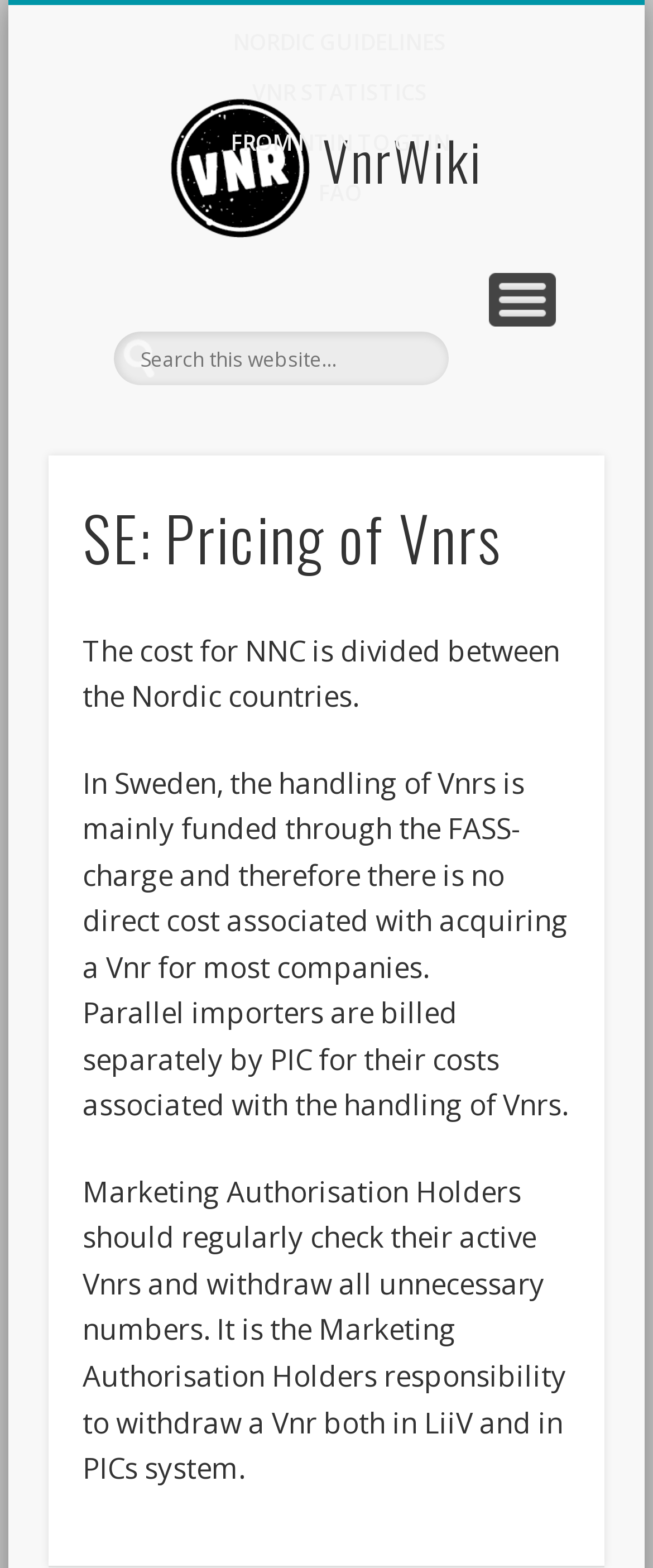What is the responsibility of Marketing Authorisation Holders? Using the information from the screenshot, answer with a single word or phrase.

Withdraw unnecessary Vnrs